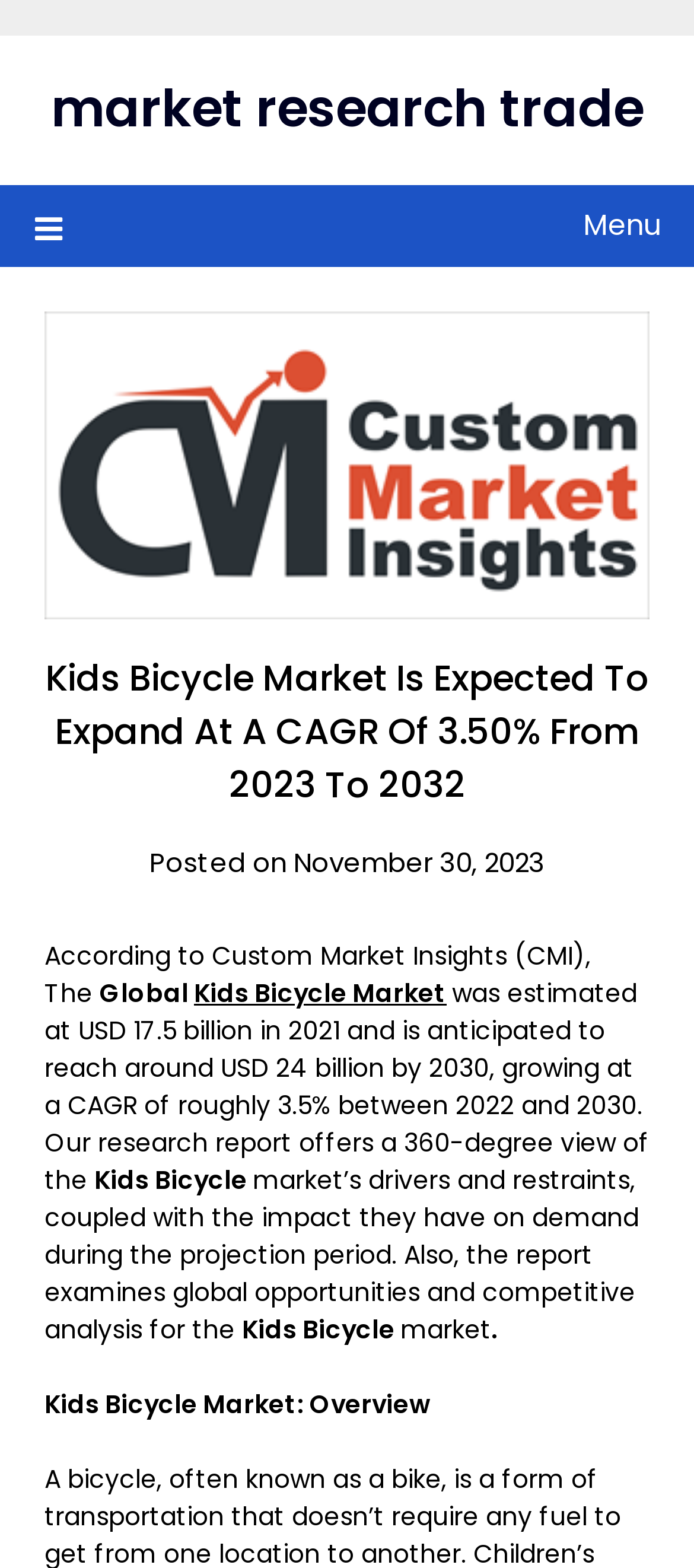Can you give a detailed response to the following question using the information from the image? What was the estimated value of the Global Kids Bicycle Market in 2021?

The answer can be found in the text 'was estimated at USD 17.5 billion in 2021 and is anticipated to reach around USD 24 billion by 2030...' which provides the estimated value of the Global Kids Bicycle Market in 2021.